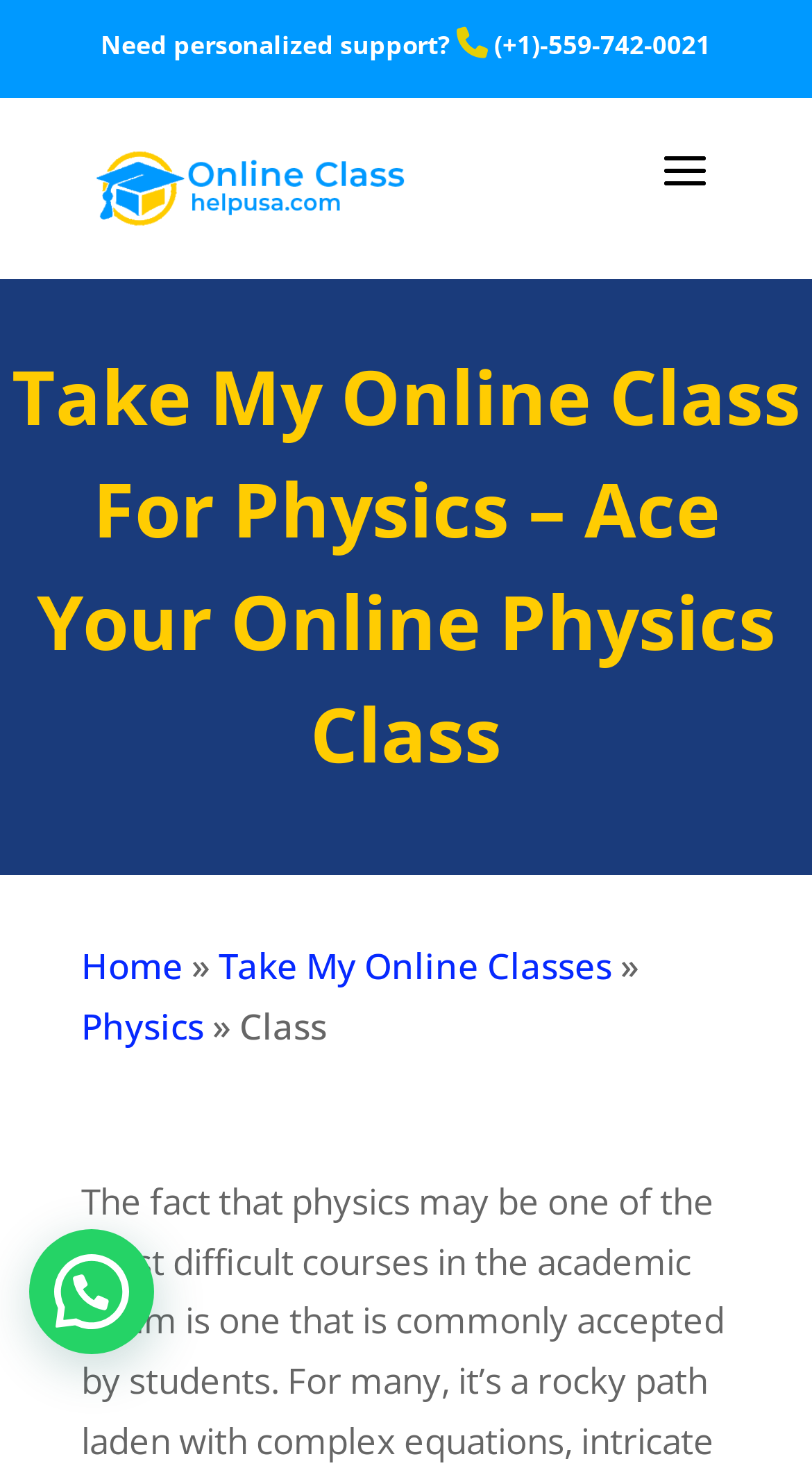Respond with a single word or phrase to the following question: What is the logo of the website?

LOGO